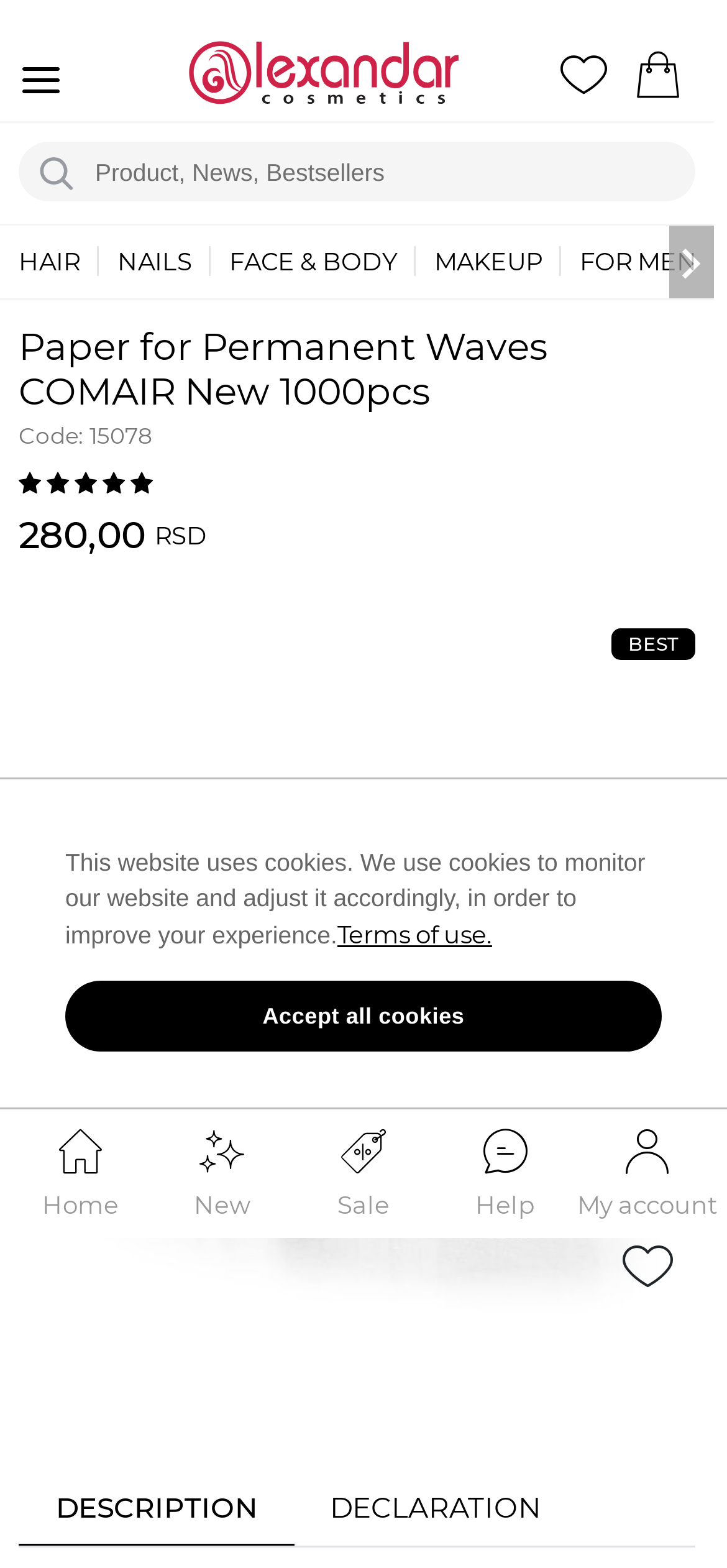What is the product code?
Based on the image, provide your answer in one word or phrase.

15078